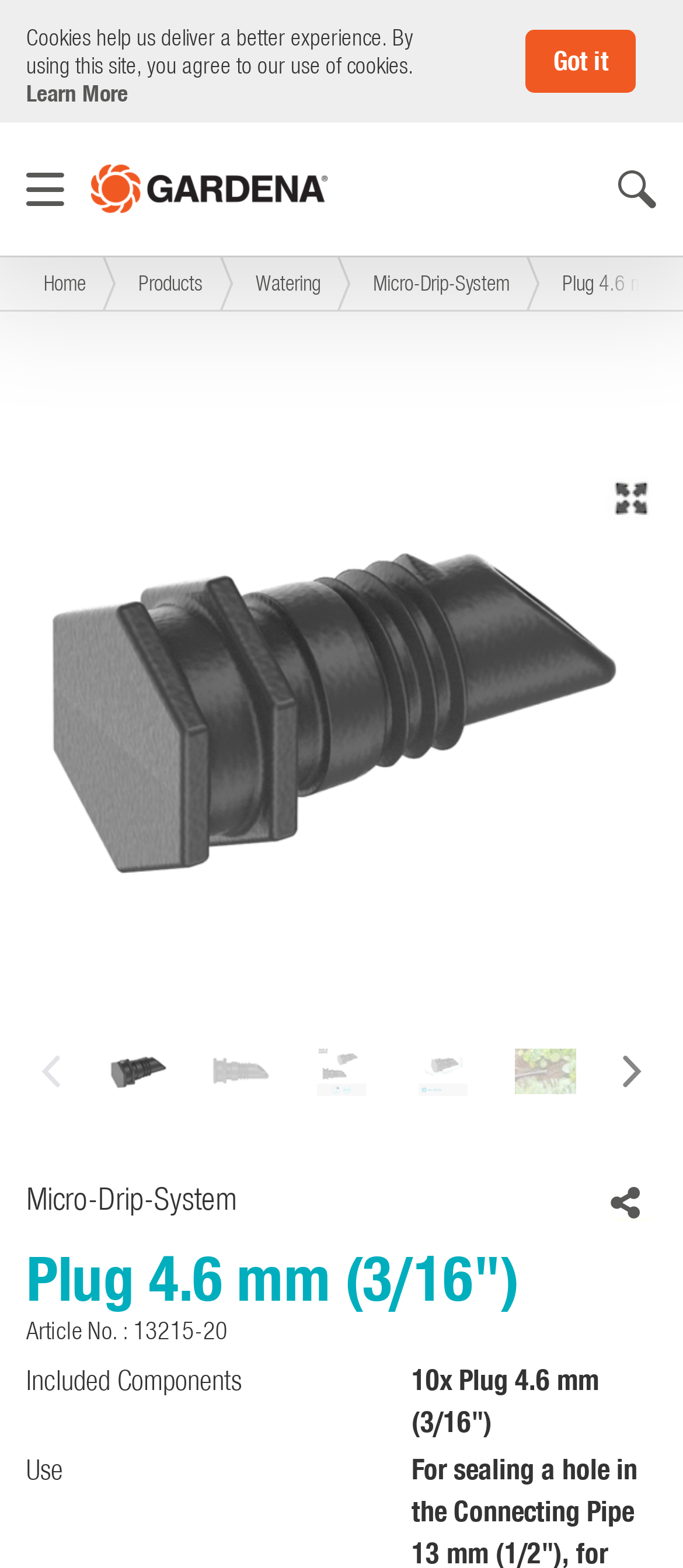What is the product name? Observe the screenshot and provide a one-word or short phrase answer.

Plug 4.6 mm (3/16")